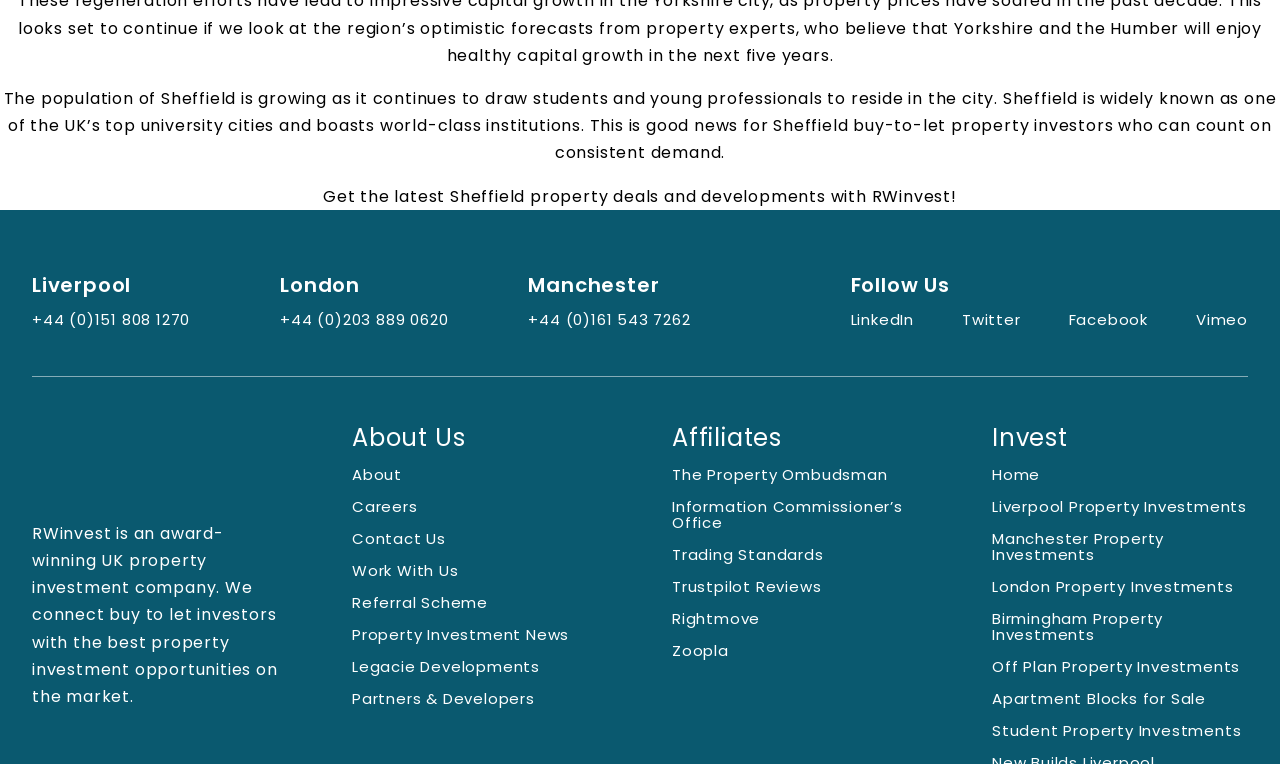Please provide the bounding box coordinates for the UI element as described: "Julien Chambers". The coordinates must be four floats between 0 and 1, represented as [left, top, right, bottom].

None